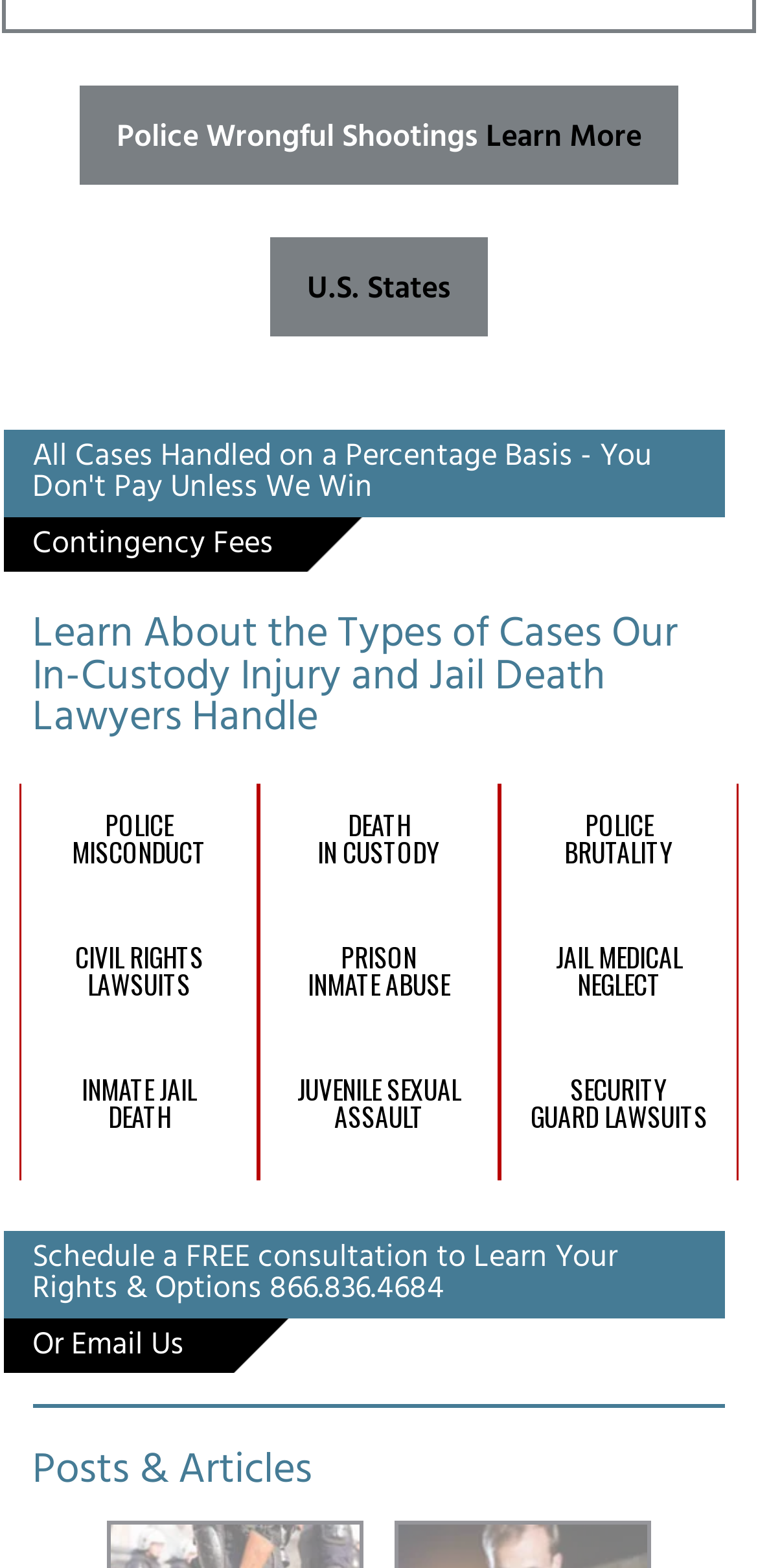Locate the bounding box coordinates of the element that should be clicked to execute the following instruction: "Contact Us".

None